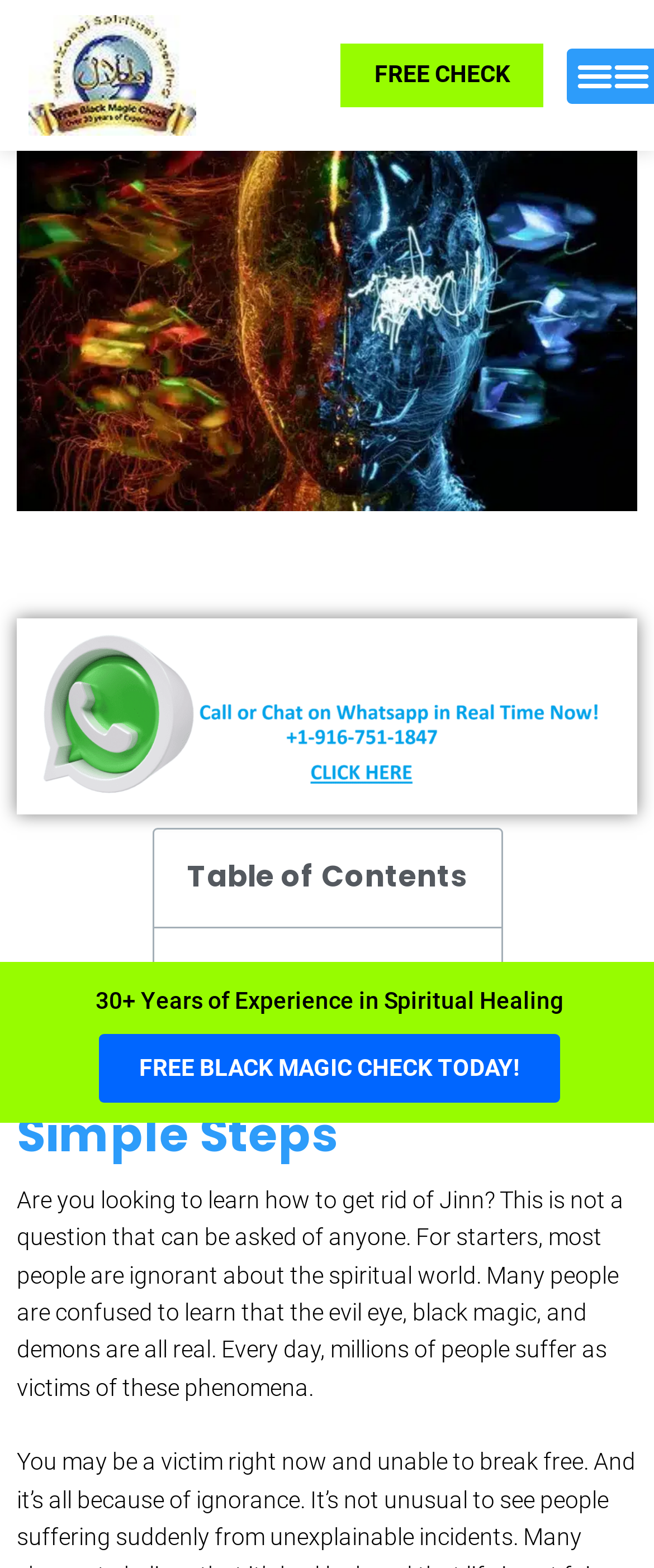What is the experience of Talal in spiritual healing?
Provide a detailed answer to the question, using the image to inform your response.

Talal has 30+ years of experience in spiritual healing, which is mentioned in the static text on the webpage.